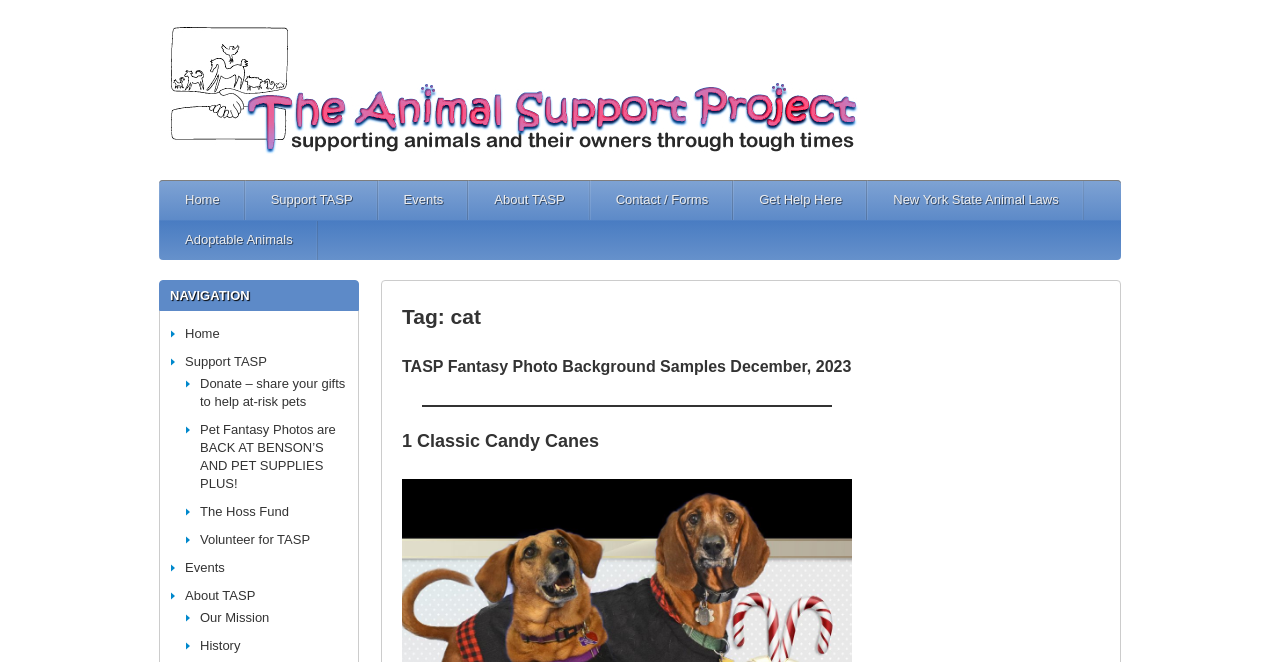Please mark the clickable region by giving the bounding box coordinates needed to complete this instruction: "go to home page".

[0.145, 0.272, 0.172, 0.332]